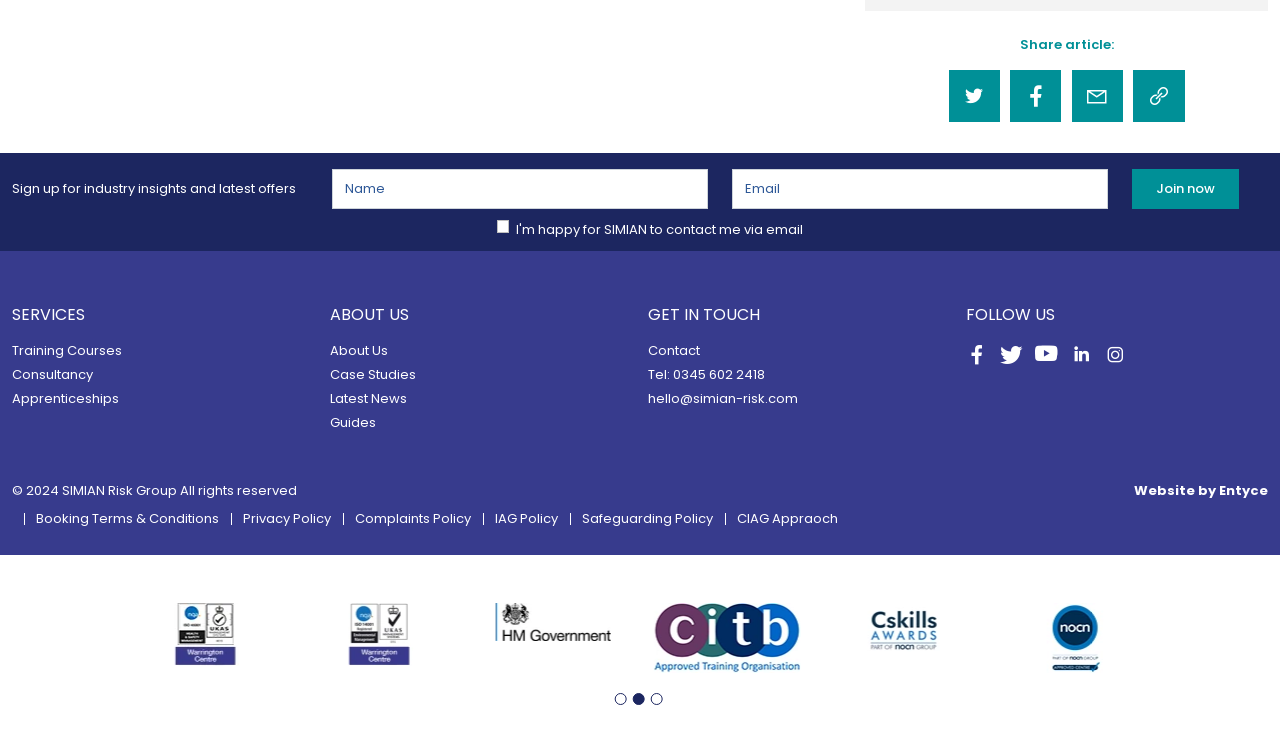Given the element description aria-describedby="slick-slide06", identify the bounding box coordinates for the UI element on the webpage screenshot. The format should be (top-left x, top-left y, bottom-right x, bottom-right y), with values between 0 and 1.

[0.298, 0.802, 0.434, 0.886]